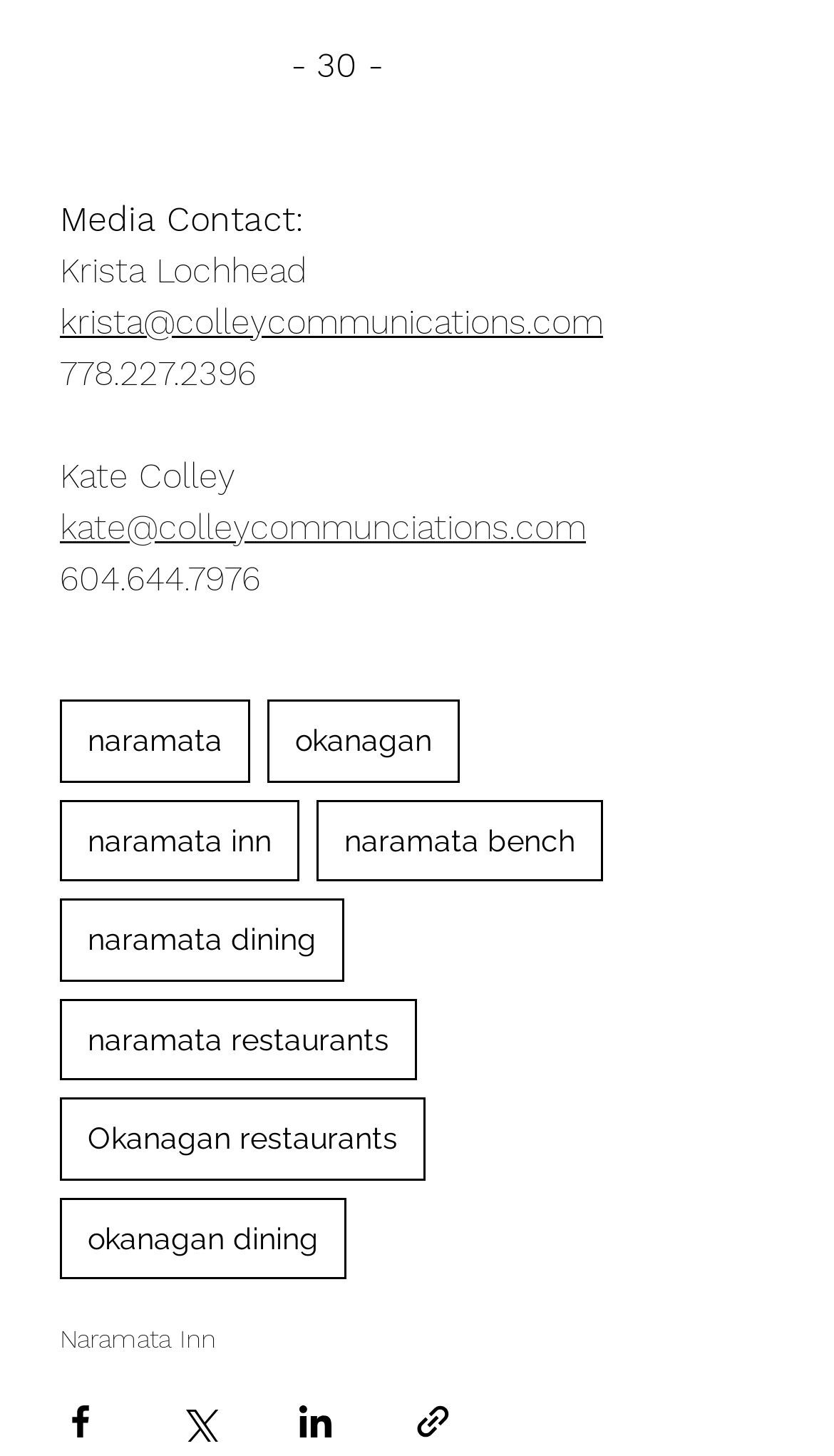Provide the bounding box coordinates of the HTML element this sentence describes: "aria-label="Share via Facebook"". The bounding box coordinates consist of four float numbers between 0 and 1, i.e., [left, top, right, bottom].

[0.072, 0.963, 0.121, 0.991]